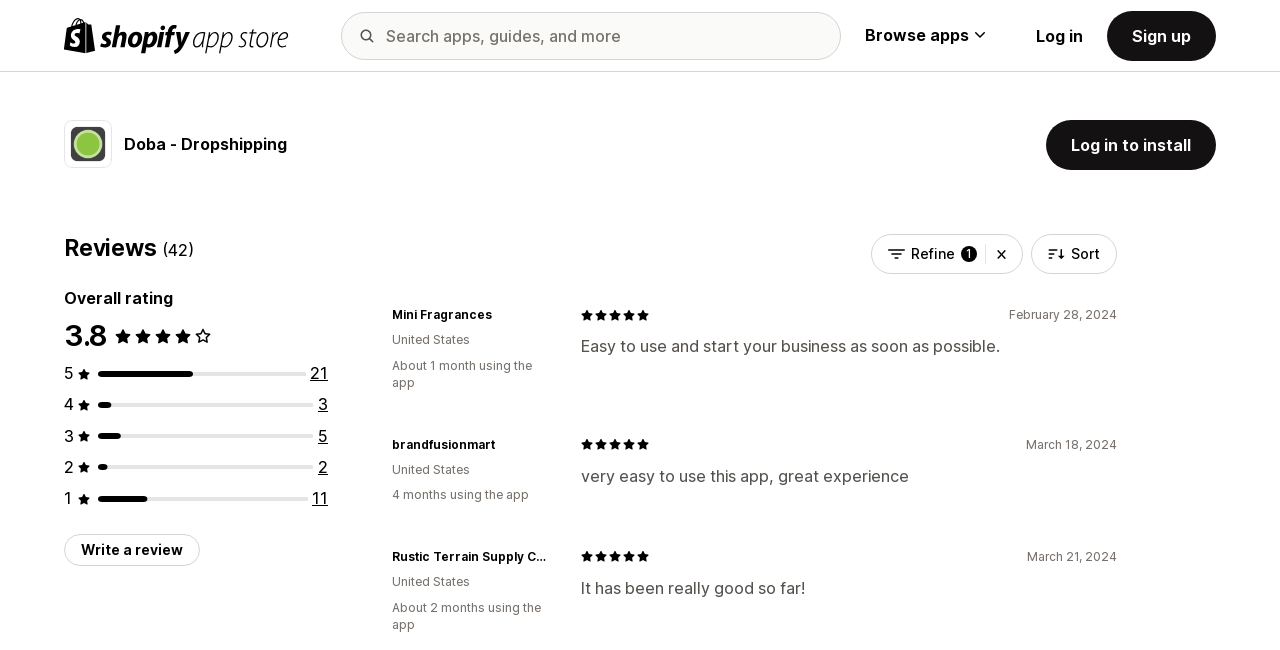Based on the image, please respond to the question with as much detail as possible:
What is the rating of the Doba ‑ Dropshipping app?

I found the rating by looking at the heading 'Reviews (42)' and the text '3.8 out of 5 stars' below it, which indicates the overall rating of the app.